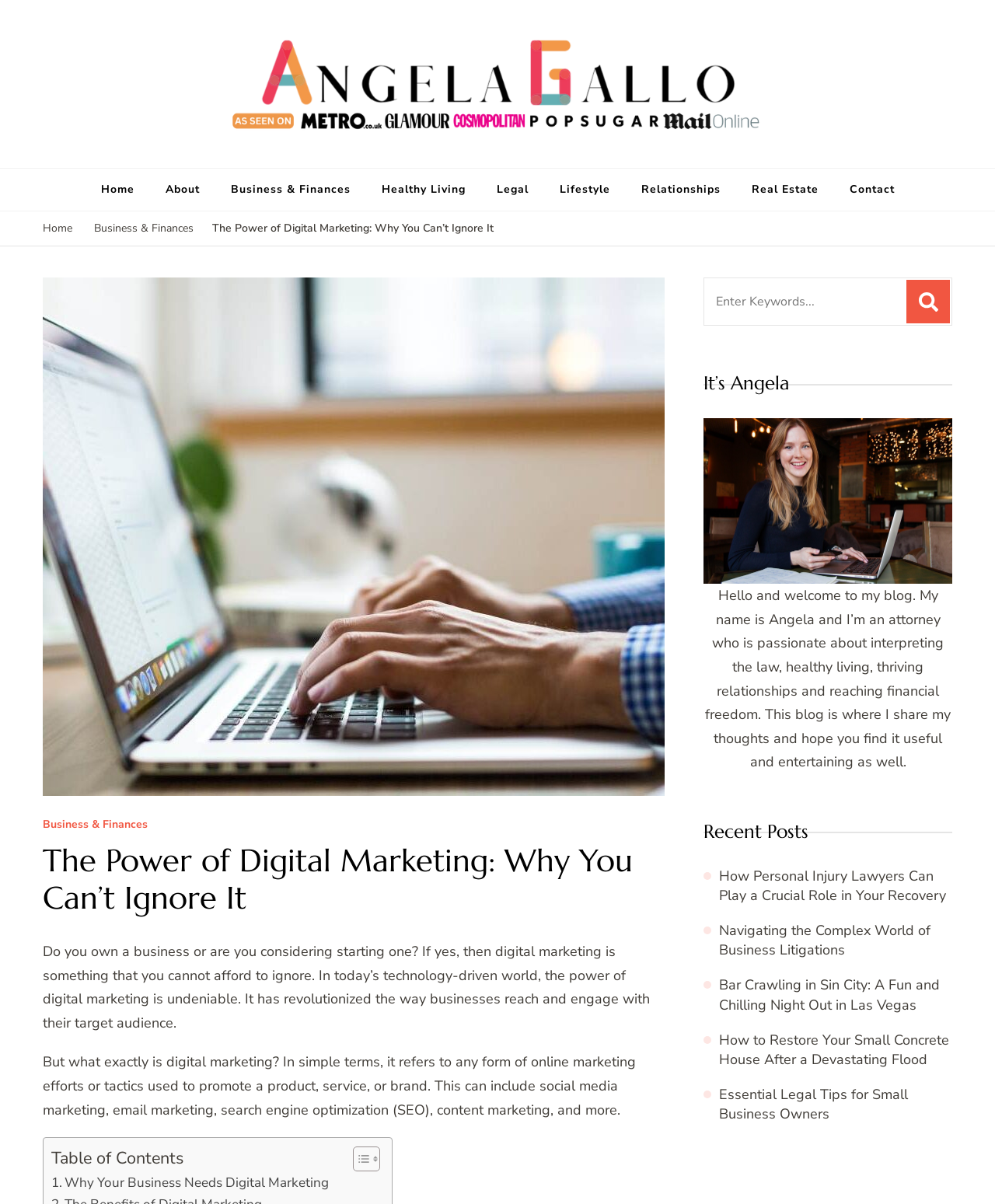Could you provide the bounding box coordinates for the portion of the screen to click to complete this instruction: "Check the recent post 'How Personal Injury Lawyers Can Play a Crucial Role in Your Recovery'"?

[0.723, 0.72, 0.951, 0.751]